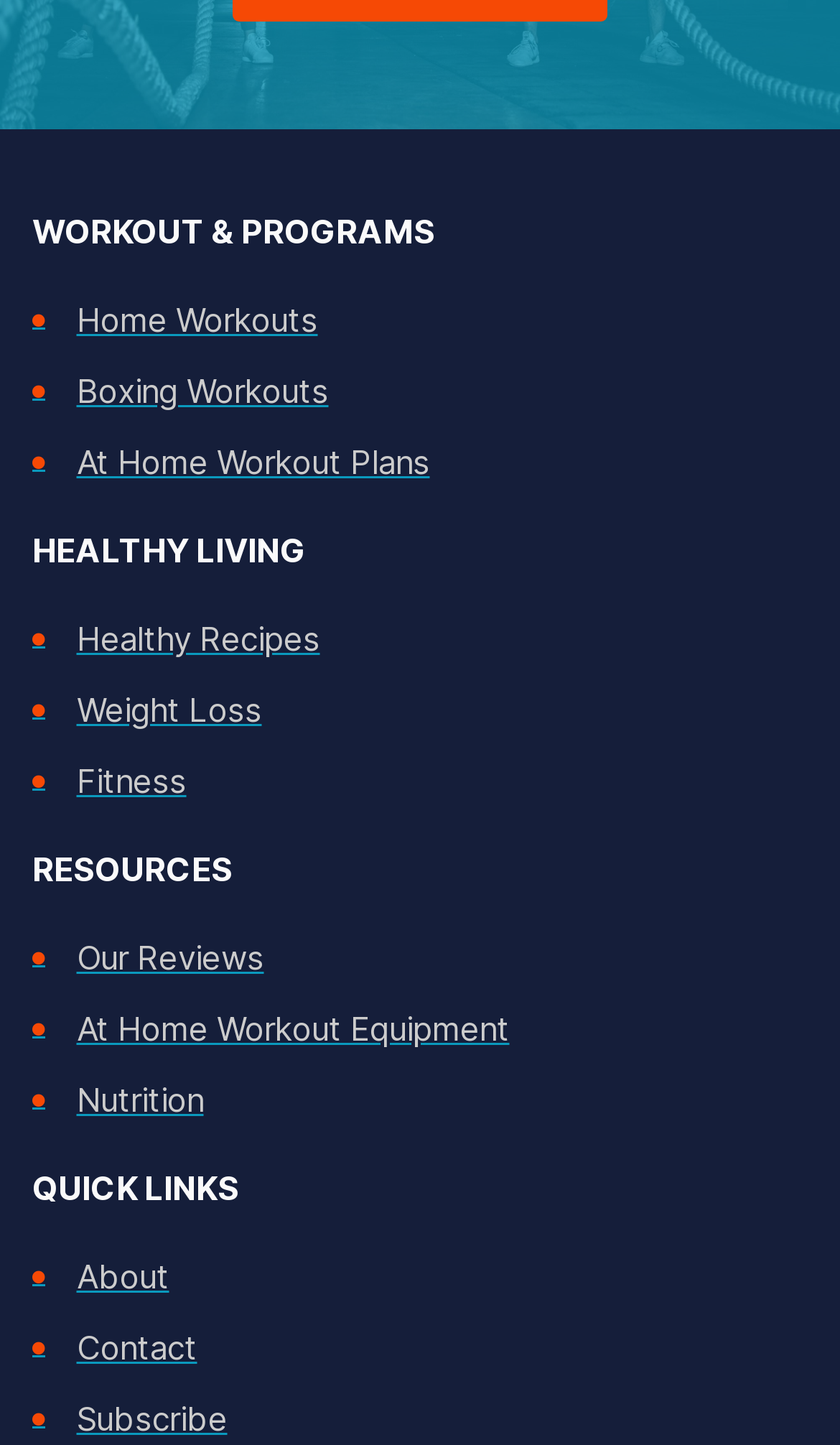Please specify the bounding box coordinates for the clickable region that will help you carry out the instruction: "Read about fitness".

[0.038, 0.52, 0.974, 0.561]